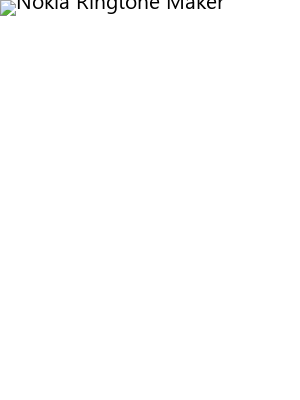Present an elaborate depiction of the scene captured in the image.

The image displays the interface of the Nokia Ringtone Maker, a tool designed to allow users to create custom ringtones for their Nokia Lumia devices. This application lets users personalize their mobile experience by selecting the desired audio file and modifying it to set as their ringtone. The image is positioned prominently, illustrating the software's user-friendly design and functionalities, making it easier for users to utilize its features effectively.